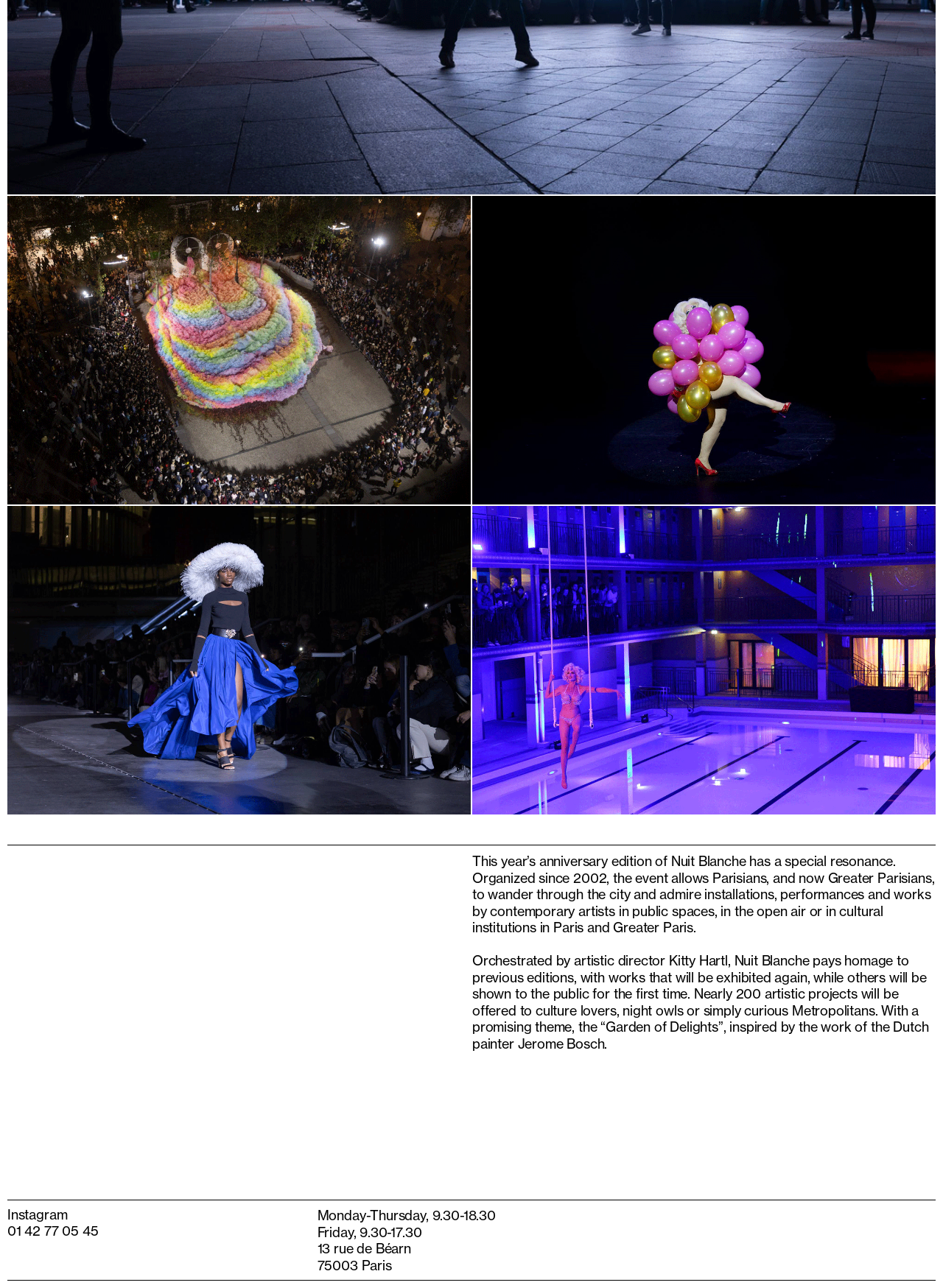Please use the details from the image to answer the following question comprehensively:
What is the address of the location?

The address of the location is mentioned at the bottom of the webpage, which is 13 rue de Béarn, 75003 Paris.